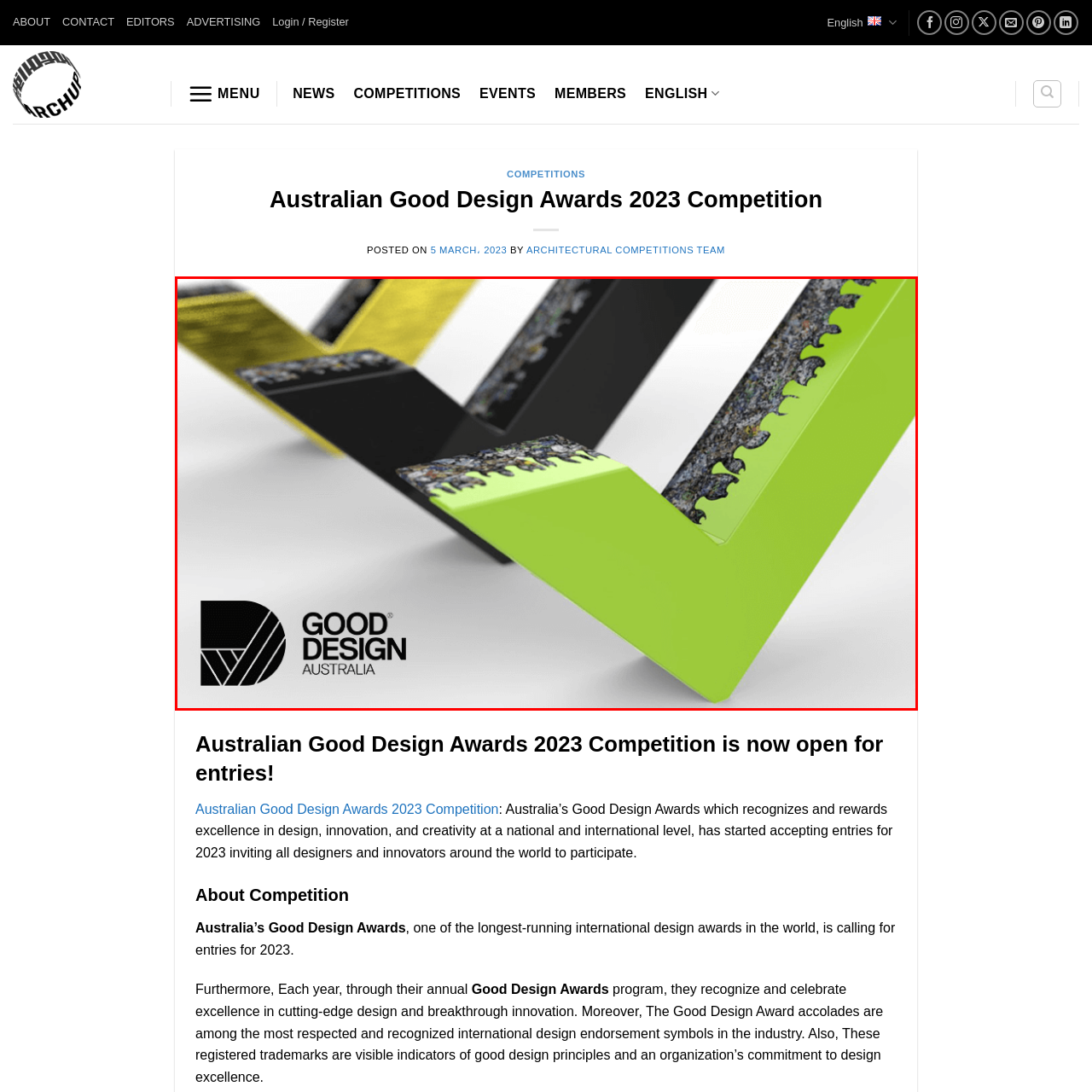Examine the section enclosed by the red box and give a brief answer to the question: What is the color of the first checkmark?

Luminous green